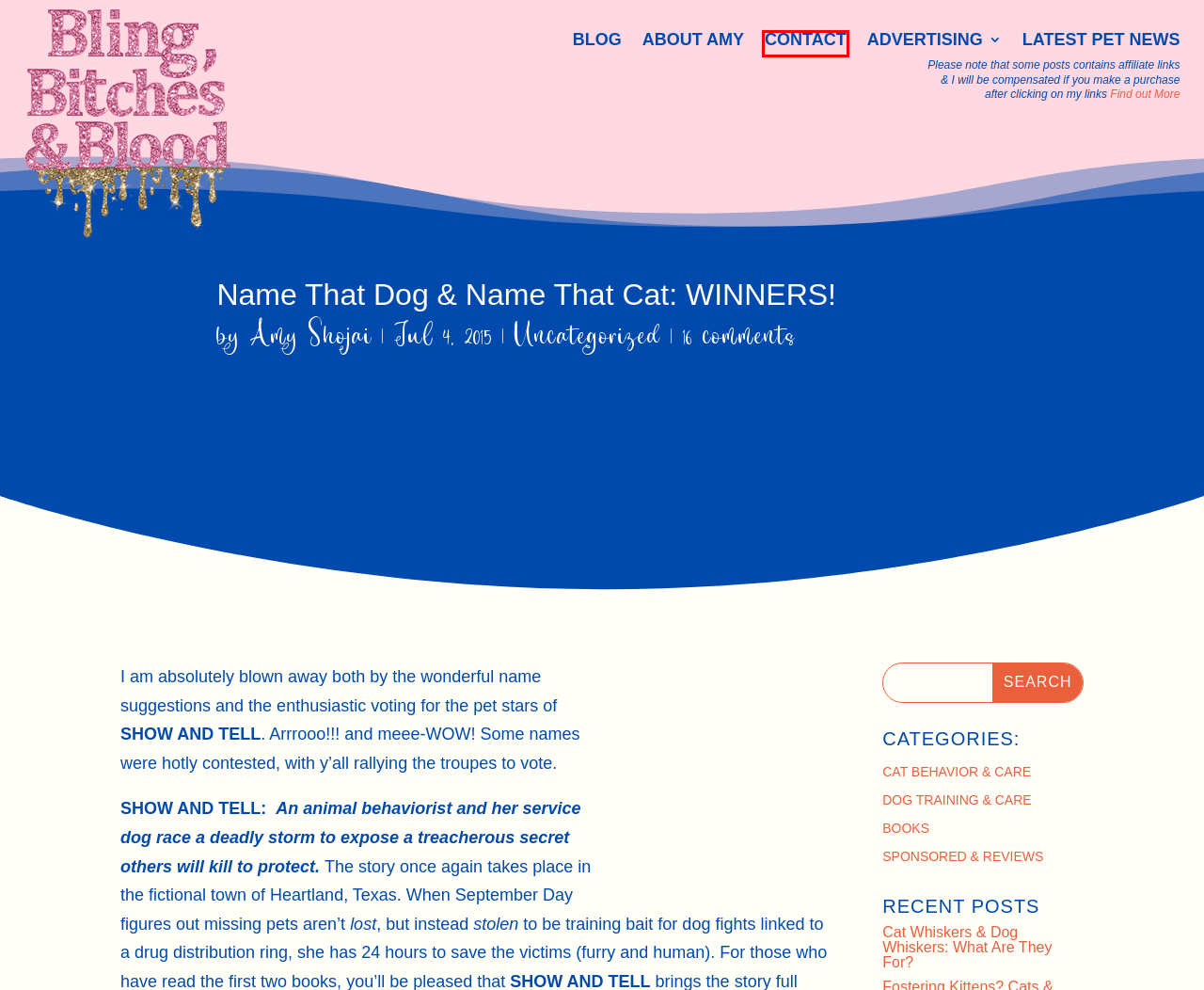Review the screenshot of a webpage which includes a red bounding box around an element. Select the description that best fits the new webpage once the element in the bounding box is clicked. Here are the candidates:
A. Books Archives - AMY SHOJAI'S Bling, Bitches & Blood
B. Cat Whiskers: What Are Whiskers & How They Work
C. Dog Training & Care Archives - AMY SHOJAI'S Bling, Bitches & Blood
D. Contact Pet Expert Amy Shojai
E. Amy Shojai, Expert Pet Blogger
F. Cat Behavior & Care Archives - AMY SHOJAI'S Bling, Bitches & Blood
G. Uncategorized Archives - AMY SHOJAI'S Bling, Bitches & Blood
H. Amy Shojai Pet Expert Bling, Bitches & Blood Blog

D